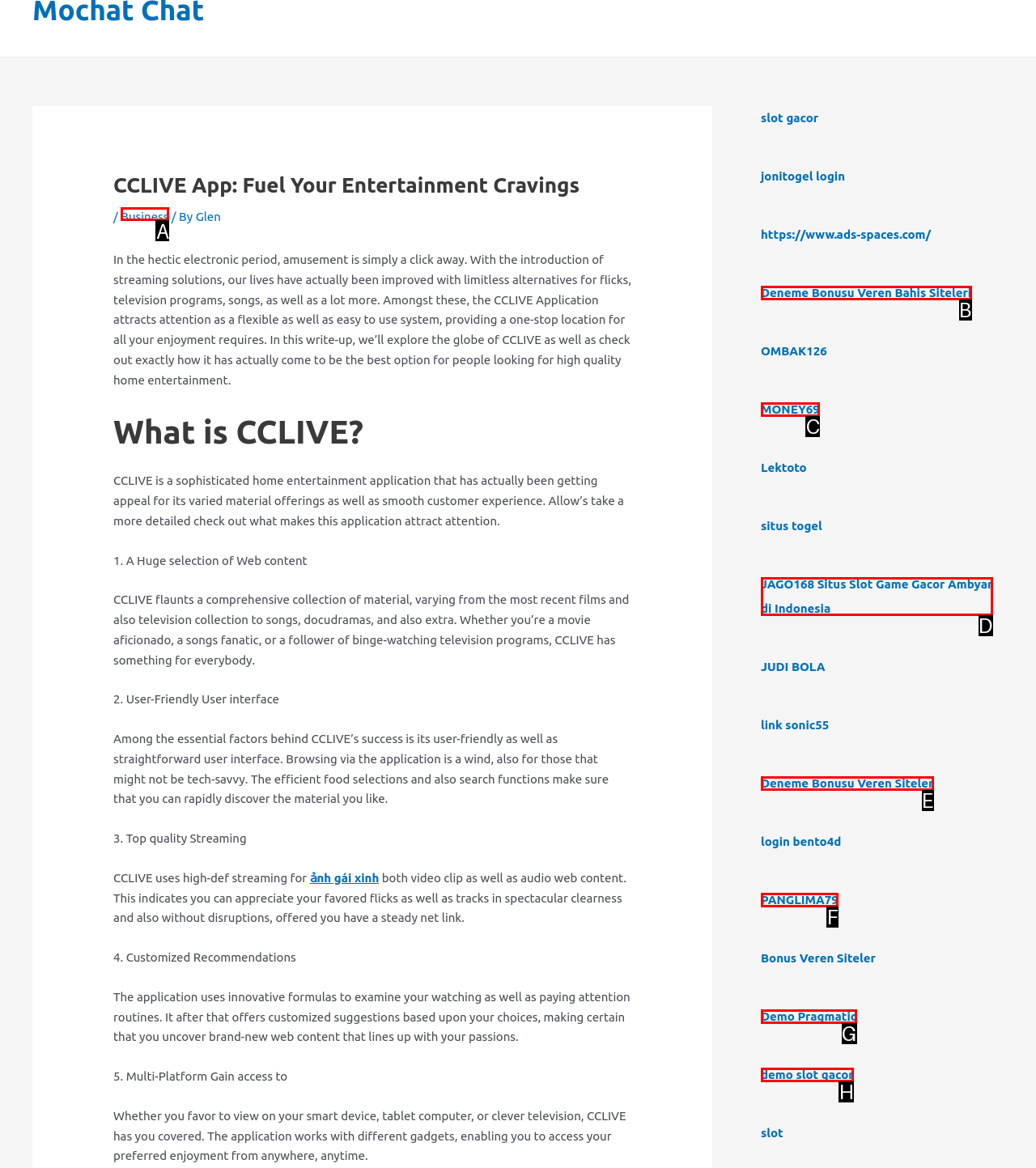Select the letter of the UI element you need to click to complete this task: Click on the 'Terms of Service' link.

None